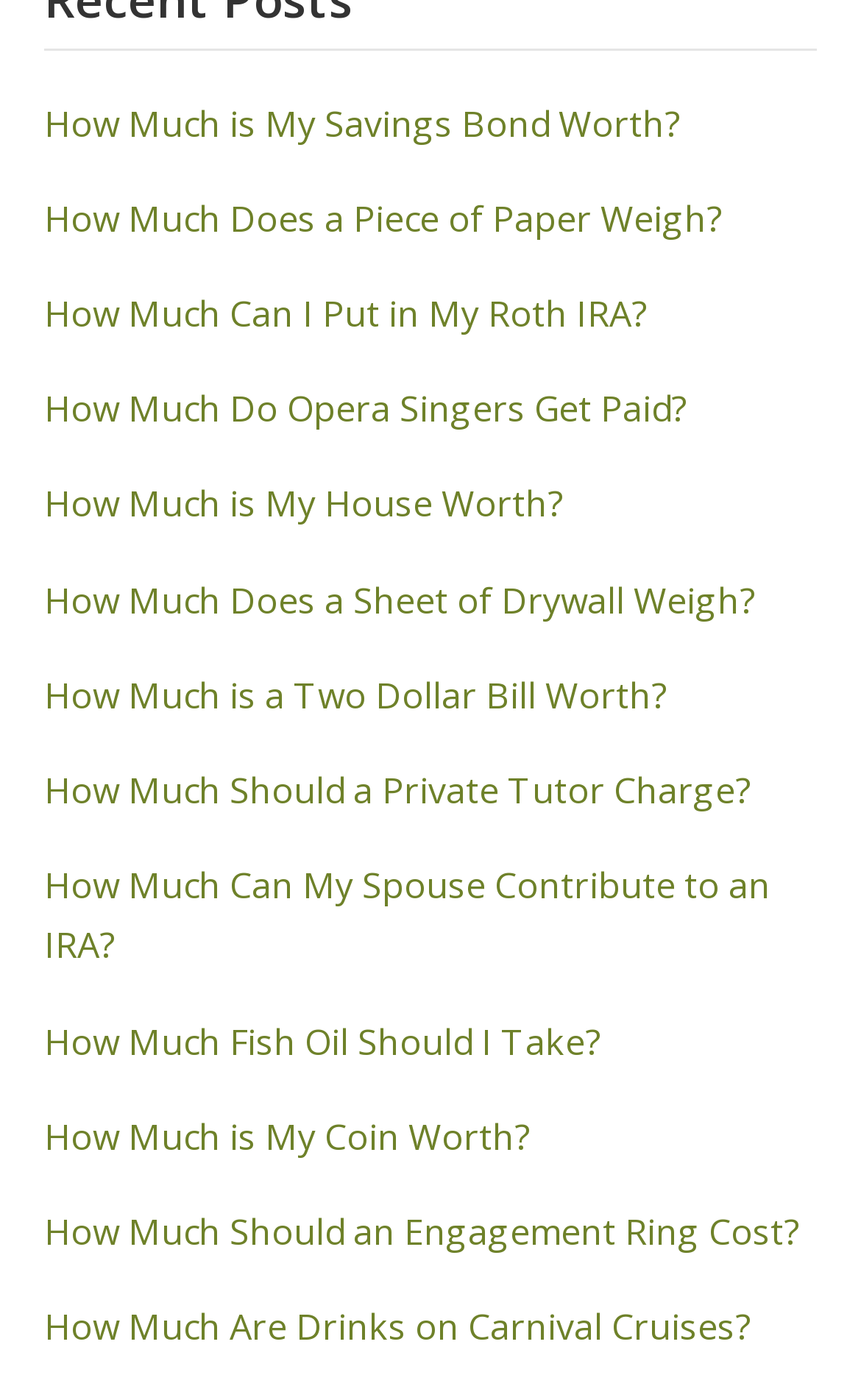Locate the bounding box coordinates of the area where you should click to accomplish the instruction: "Estimate the value of my house".

[0.051, 0.343, 0.654, 0.377]